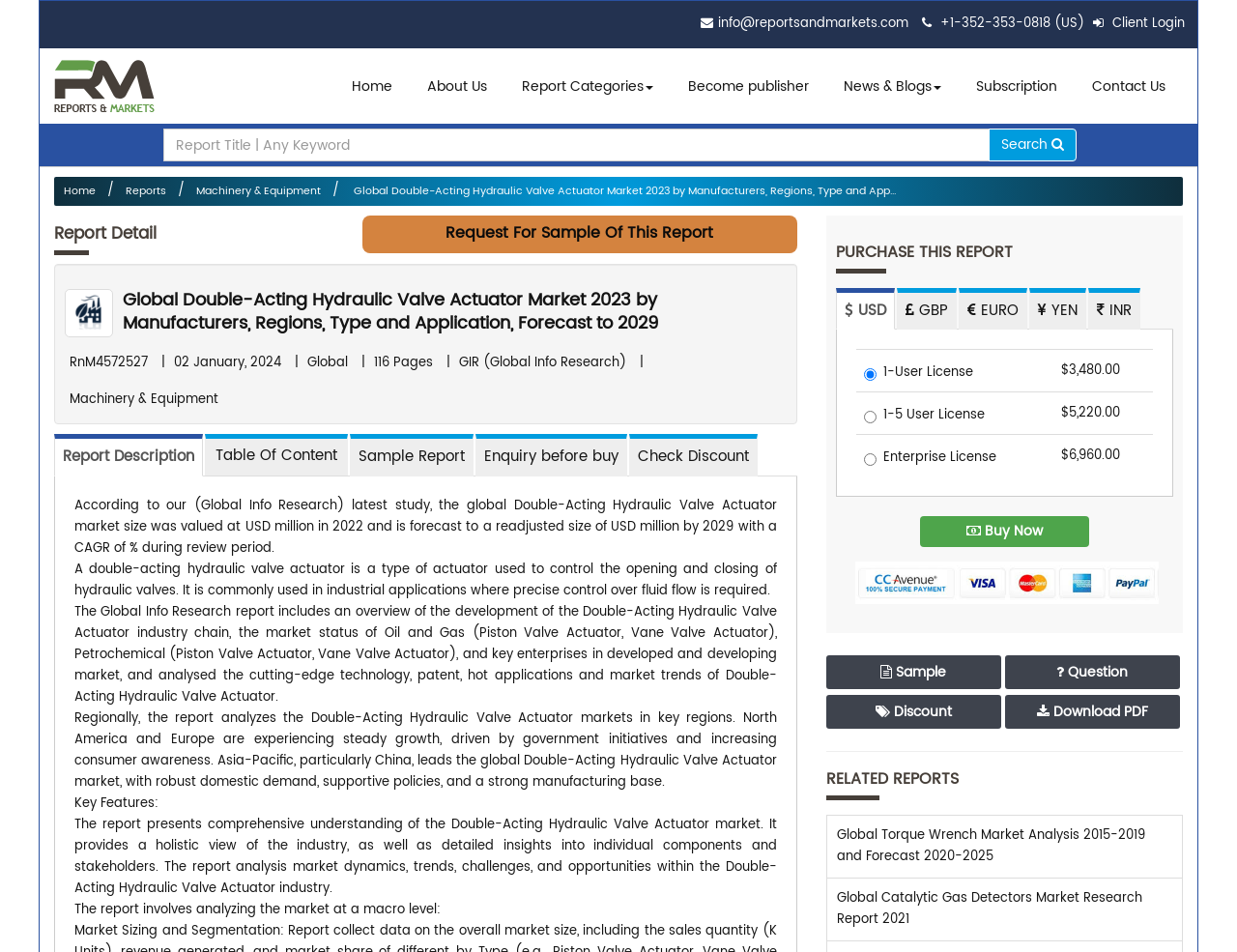Determine the coordinates of the bounding box for the clickable area needed to execute this instruction: "View table of content".

[0.166, 0.456, 0.281, 0.499]